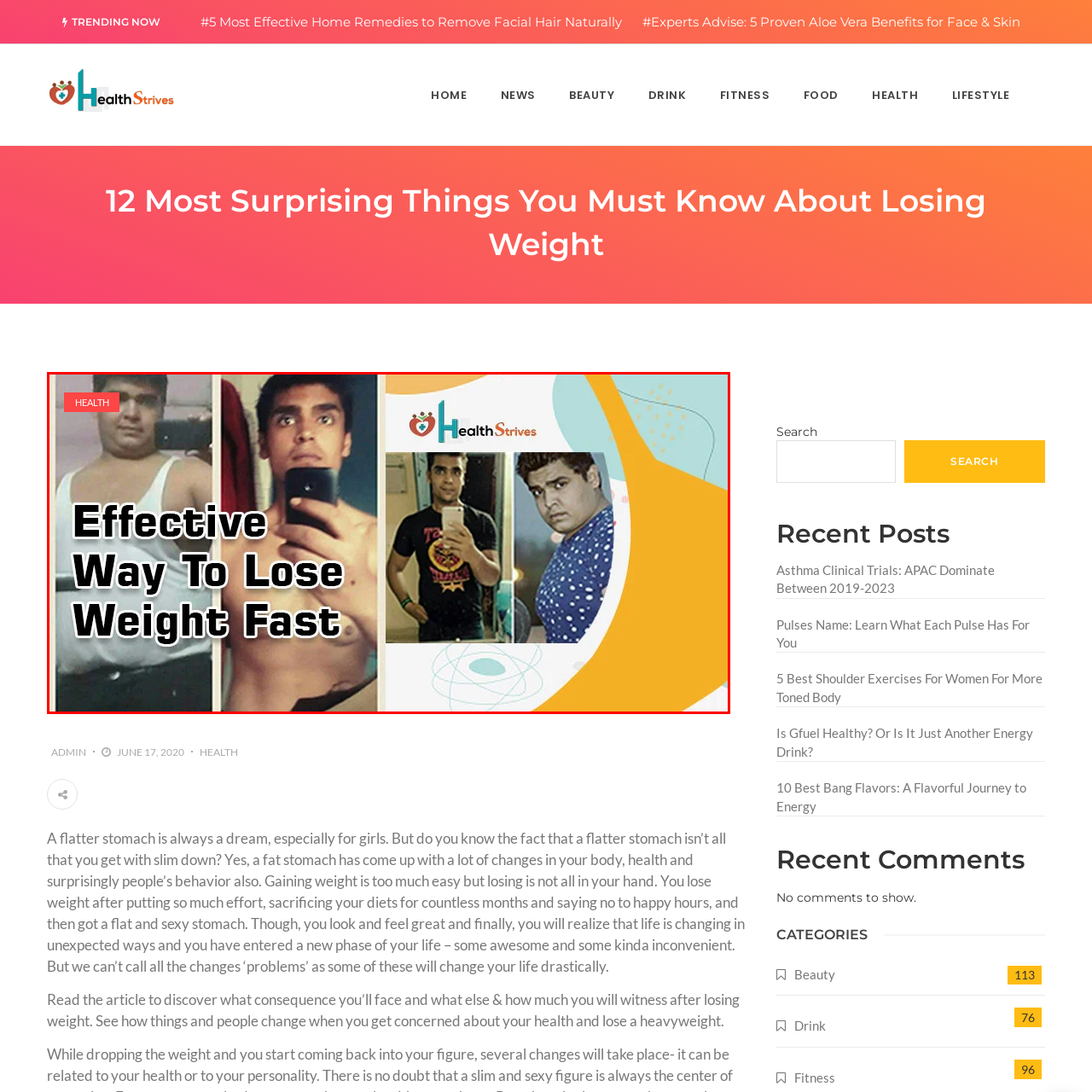Provide a comprehensive description of the image highlighted by the red bounding box.

The image showcases a compelling visual narrative titled "Effective Way To Lose Weight Fast." It features a collage of before-and-after photos depicting significant weight loss progress. On the left, a man displays his journey from being overweight to achieving a more toned physique, capturing the transformative effects of dedication and lifestyle changes. The contrasting images emphasize the difference in body composition and confidence. Prominently positioned at the top is the branding of "Health Strives," indicating a focus on health and wellness. The design is vibrant, integrating dynamic patterns and an engaging color palette, effectively connecting the concepts of health and transformation. This image serves as motivational content for those seeking effective weight loss strategies.